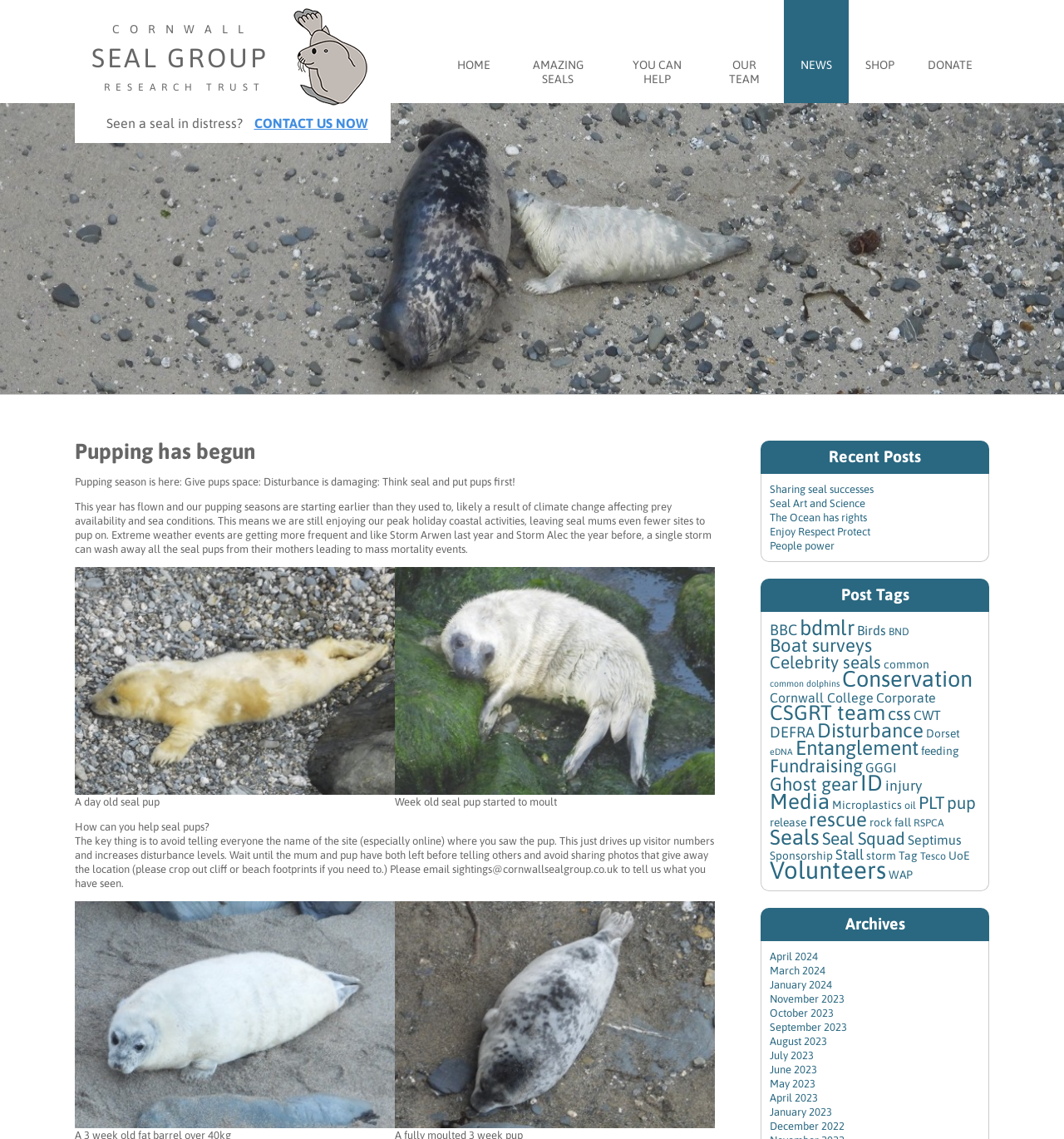What is the name of the organization?
Using the image, give a concise answer in the form of a single word or short phrase.

Cornwall Seal Group Research Trust